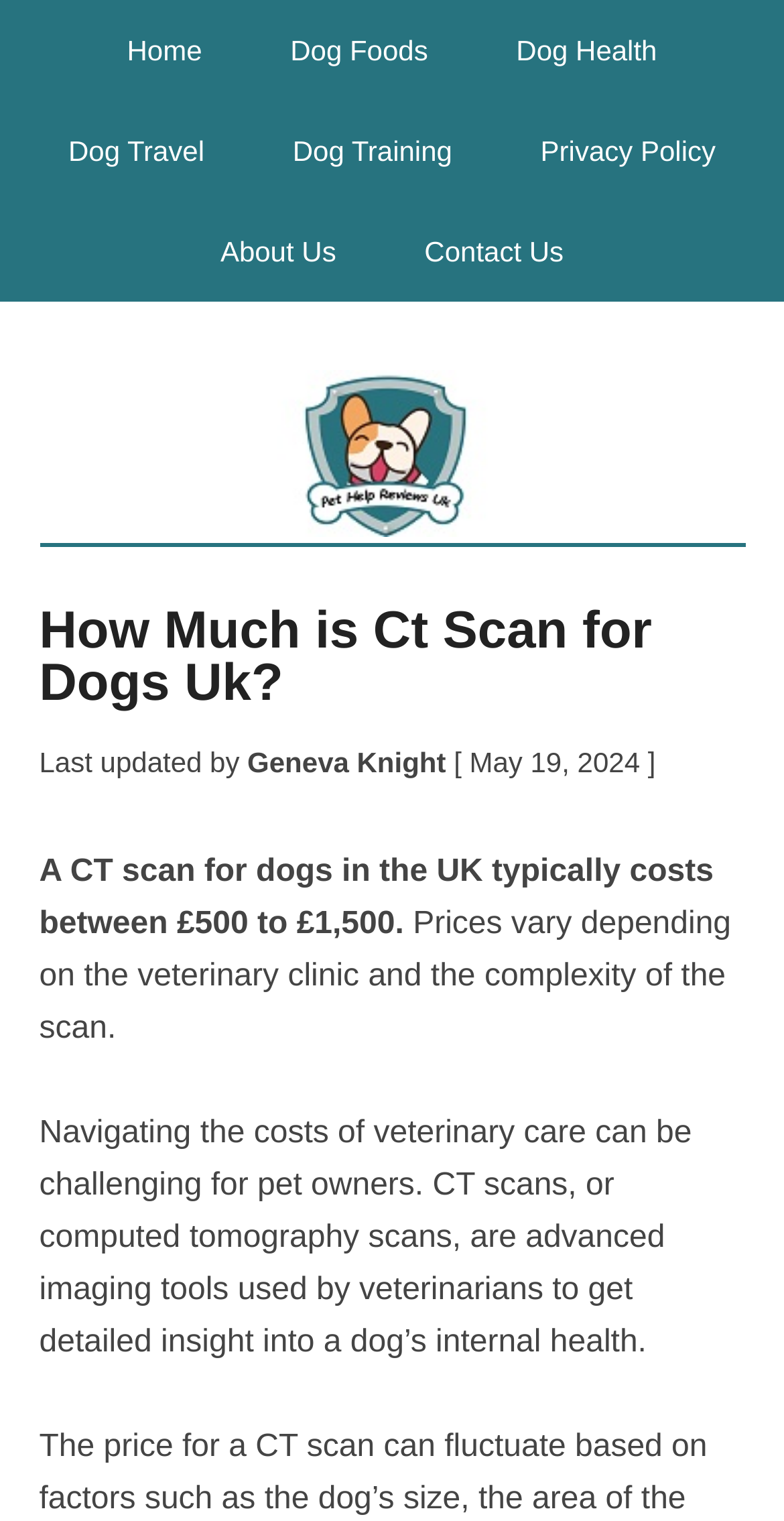Determine the bounding box coordinates of the clickable region to carry out the instruction: "view dog health information".

[0.607, 0.0, 0.889, 0.066]